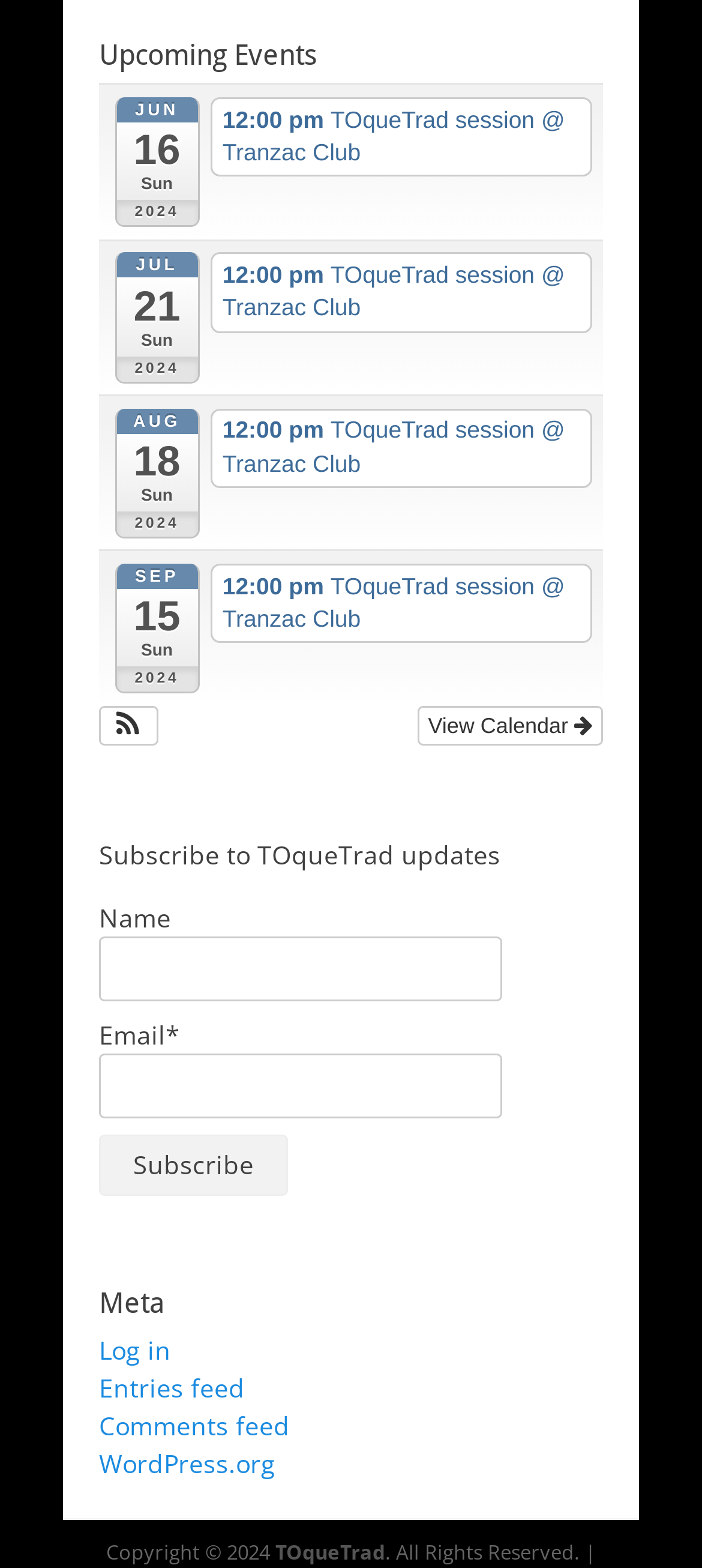Find the bounding box coordinates of the area to click in order to follow the instruction: "View calendar".

[0.594, 0.45, 0.859, 0.475]